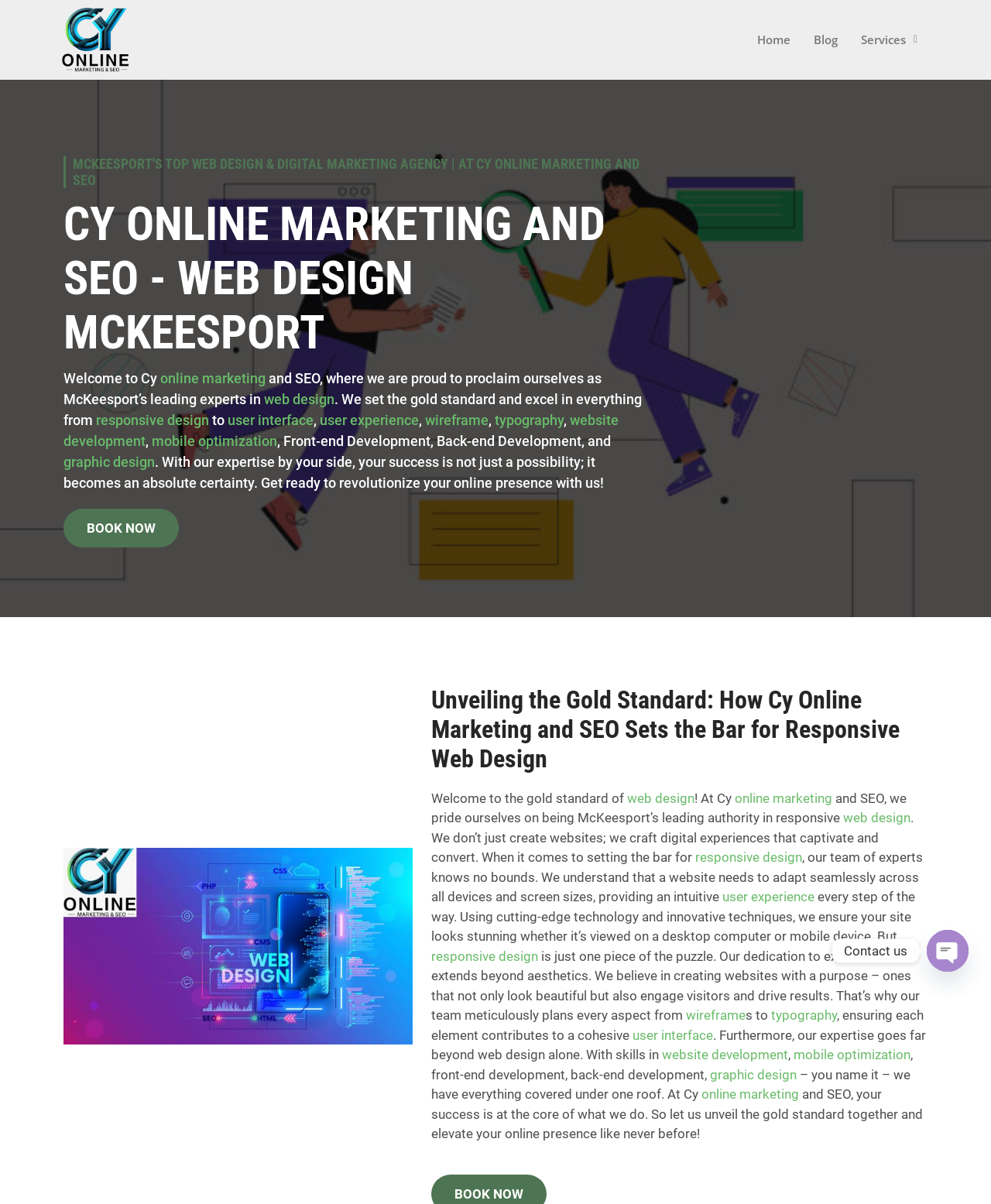Please provide a one-word or phrase answer to the question: 
What is the company's goal for its clients?

Success